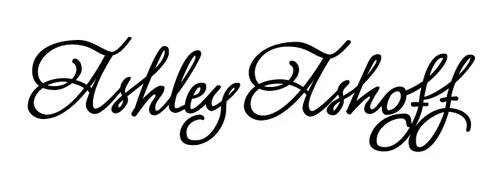What type of products is Ashley Ashoff known for?
Please provide a comprehensive answer to the question based on the webpage screenshot.

The brand Ashley Ashoff is associated with high-quality fashion items, and it is particularly known for its unique accessories like scarves. This suggests that the brand has a strong reputation in the fashion industry, especially when it comes to scarves and other accessories.